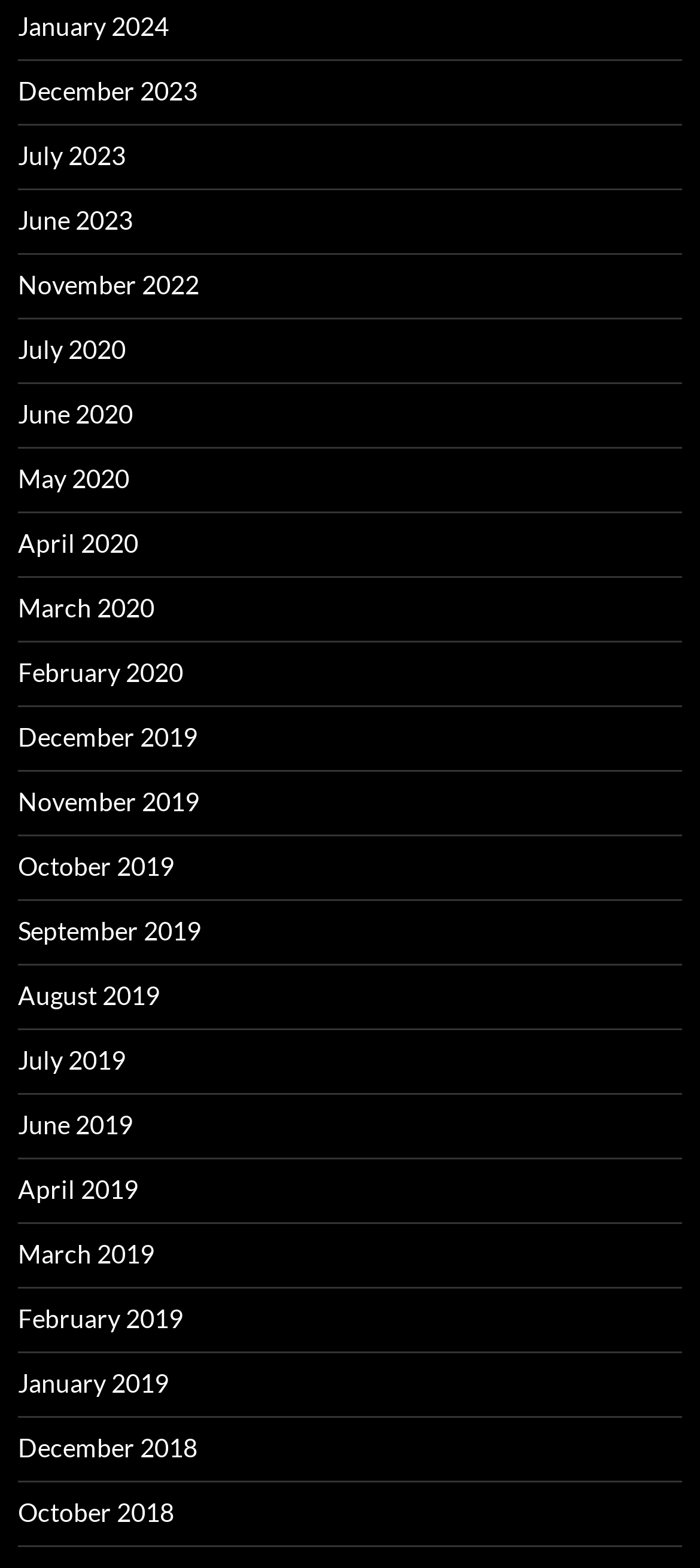Please provide the bounding box coordinates for the element that needs to be clicked to perform the instruction: "Go to December 2023". The coordinates must consist of four float numbers between 0 and 1, formatted as [left, top, right, bottom].

[0.026, 0.048, 0.282, 0.068]